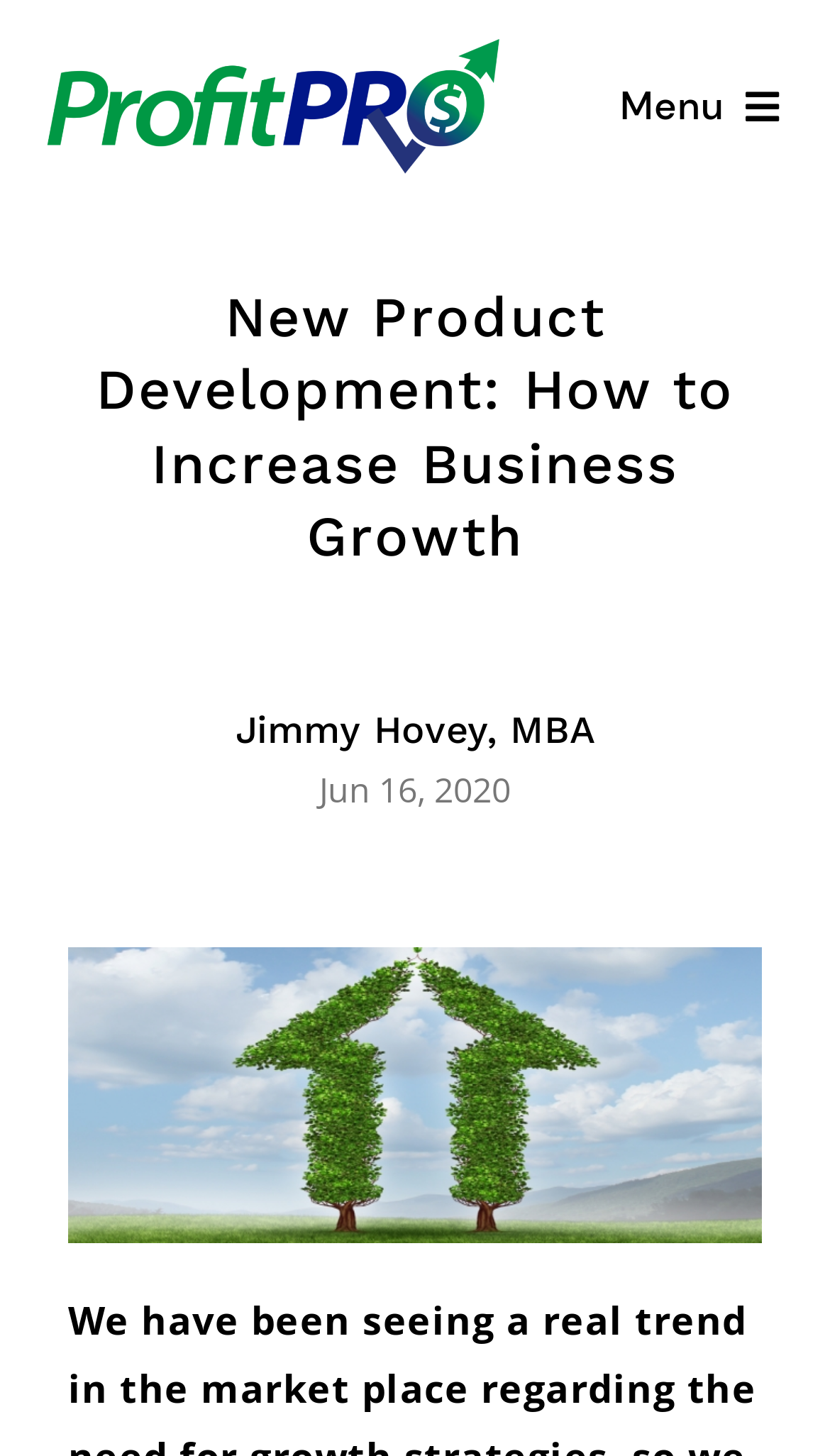Identify the bounding box coordinates of the section that should be clicked to achieve the task described: "Open the menu".

[0.609, 0.038, 0.993, 0.109]